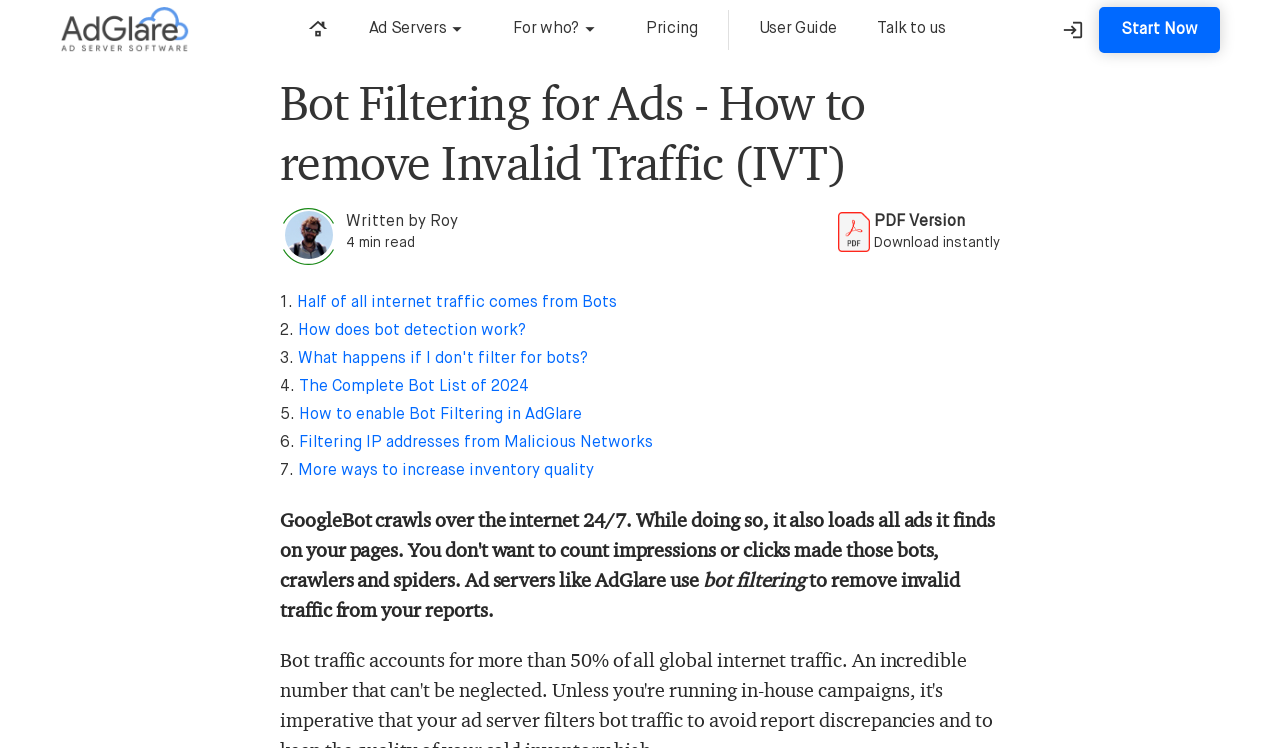Please determine the bounding box coordinates of the element to click on in order to accomplish the following task: "Click the 'Start Now' button". Ensure the coordinates are four float numbers ranging from 0 to 1, i.e., [left, top, right, bottom].

[0.859, 0.01, 0.953, 0.071]